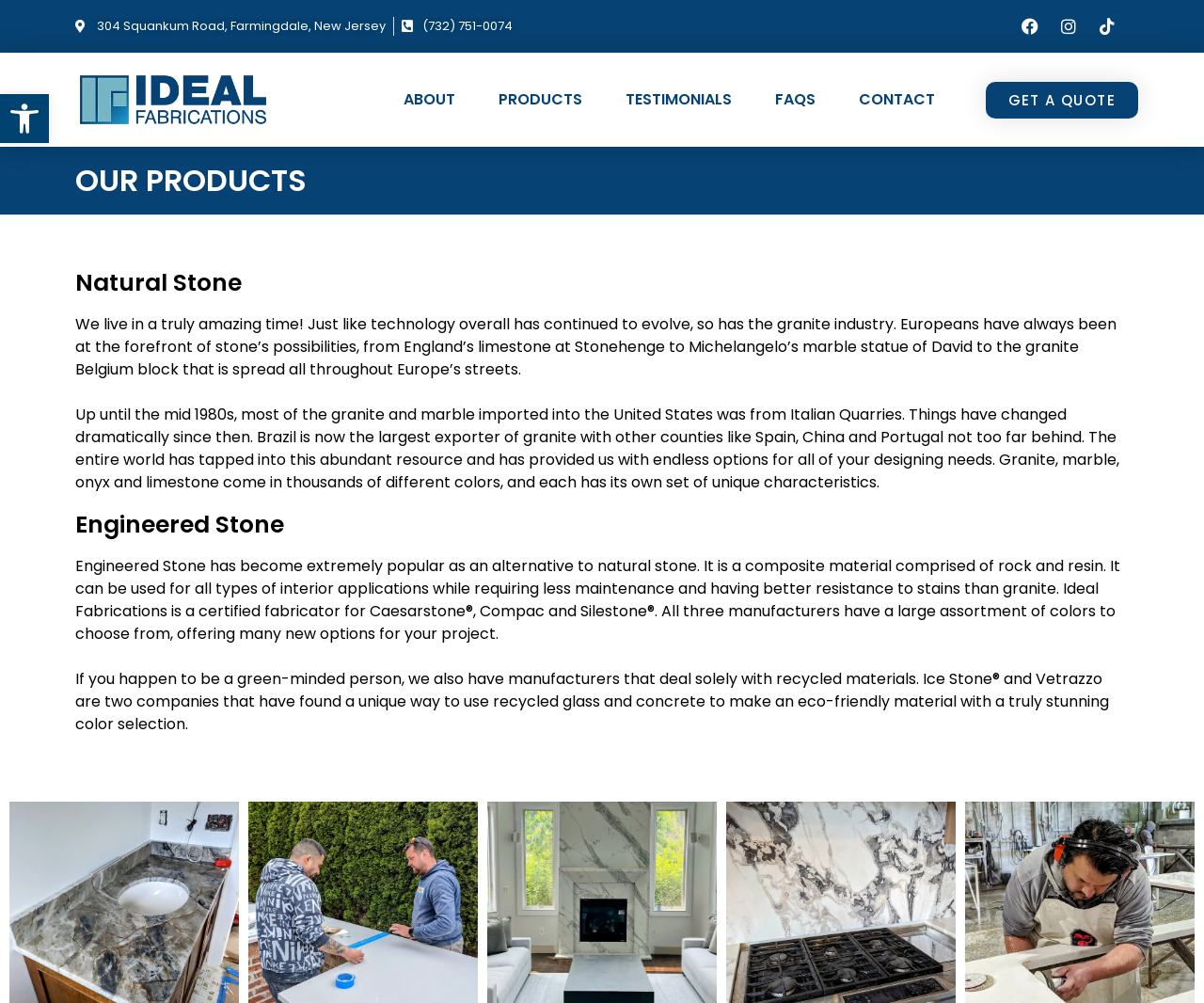Determine the bounding box coordinates of the target area to click to execute the following instruction: "Get a quote."

[0.818, 0.081, 0.945, 0.118]